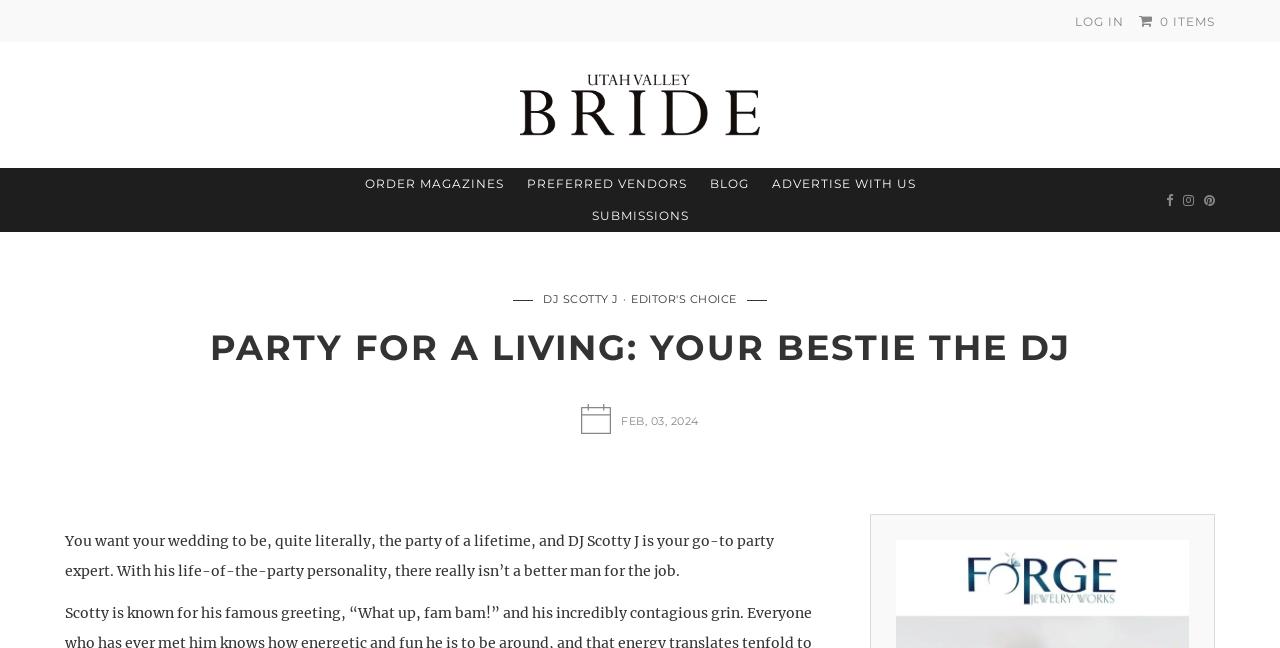Identify the first-level heading on the webpage and generate its text content.

PARTY FOR A LIVING: YOUR BESTIE THE DJ